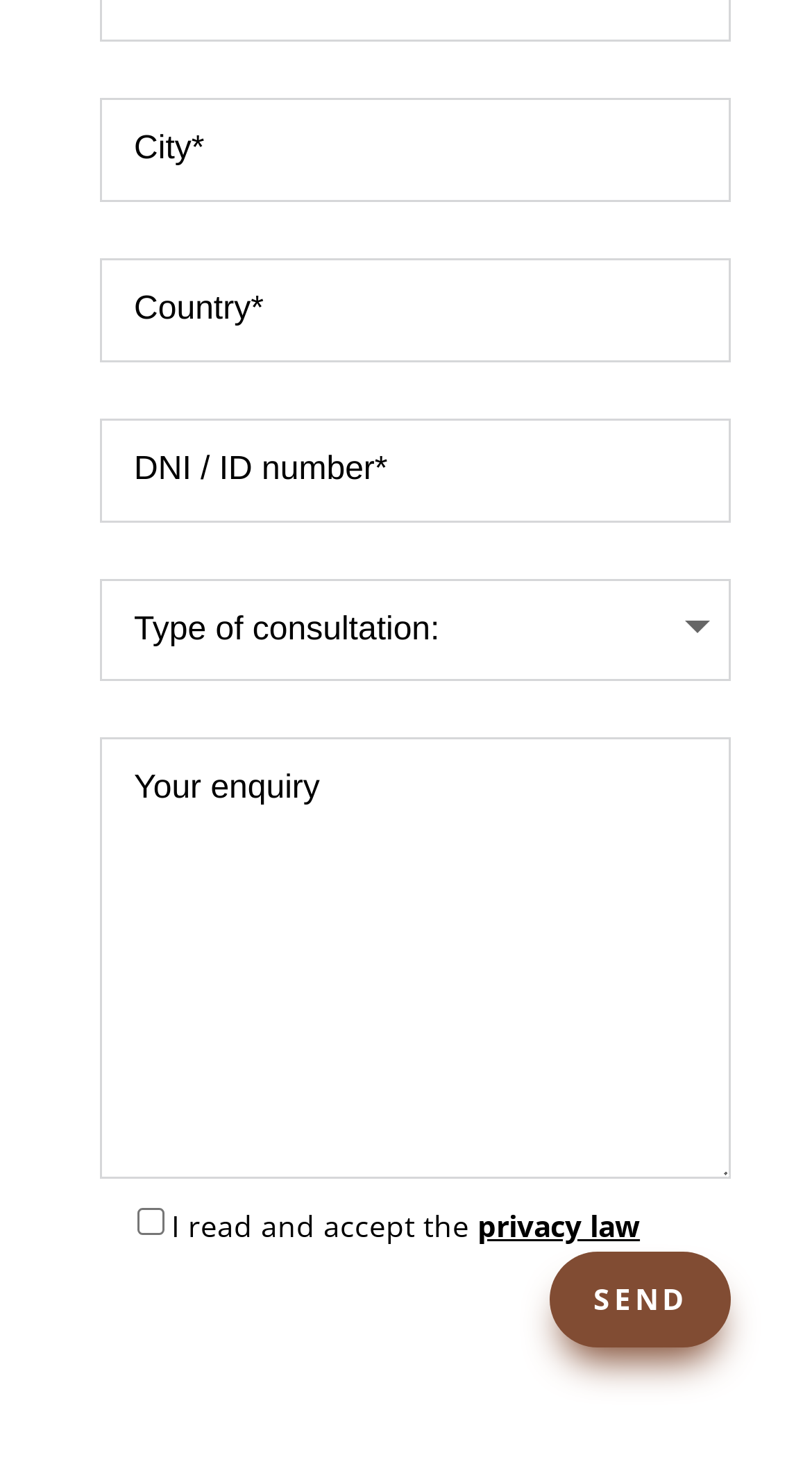Using the provided description name="dni" placeholder="DNI / ID number*", find the bounding box coordinates for the UI element. Provide the coordinates in (top-left x, top-left y, bottom-right x, bottom-right y) format, ensuring all values are between 0 and 1.

[0.124, 0.286, 0.9, 0.358]